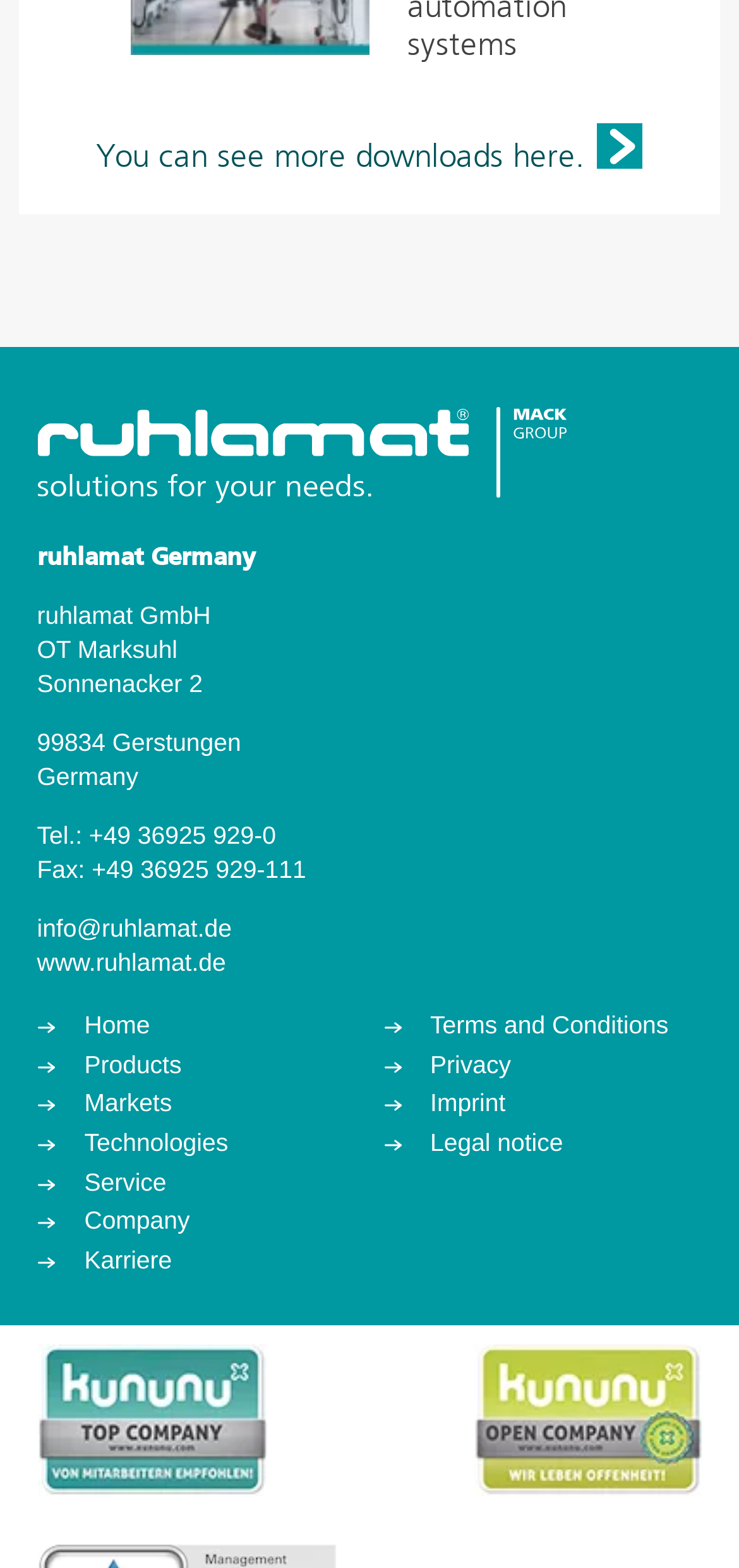What is the website URL?
Look at the image and construct a detailed response to the question.

The website URL can be found in the top-left section of the webpage, where the address and contact information are listed. Specifically, it is stated as 'www.ruhlamat.de'.